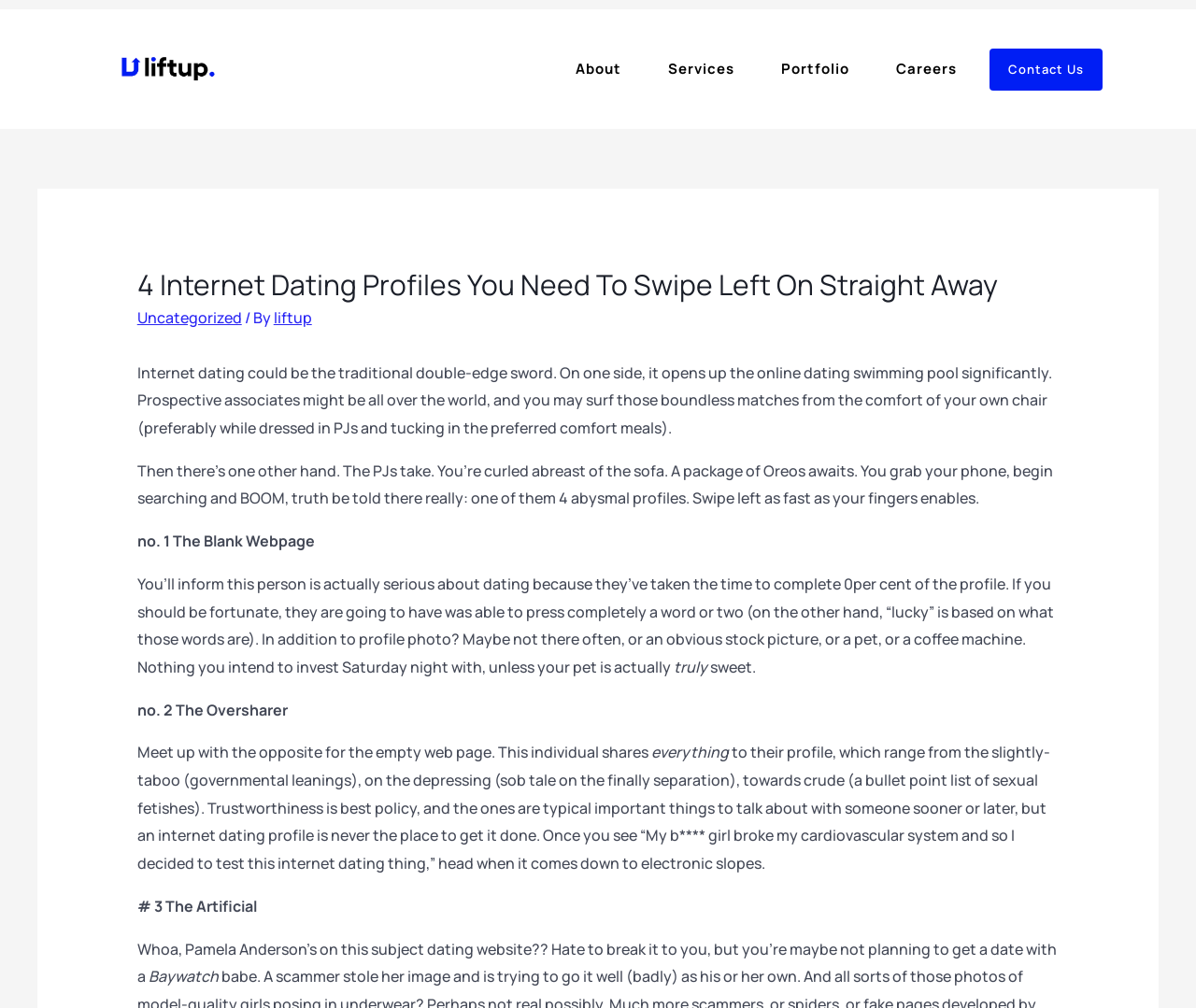Respond to the question below with a single word or phrase:
What is the characteristic of the 'Oversharer' profile?

Shares too much information